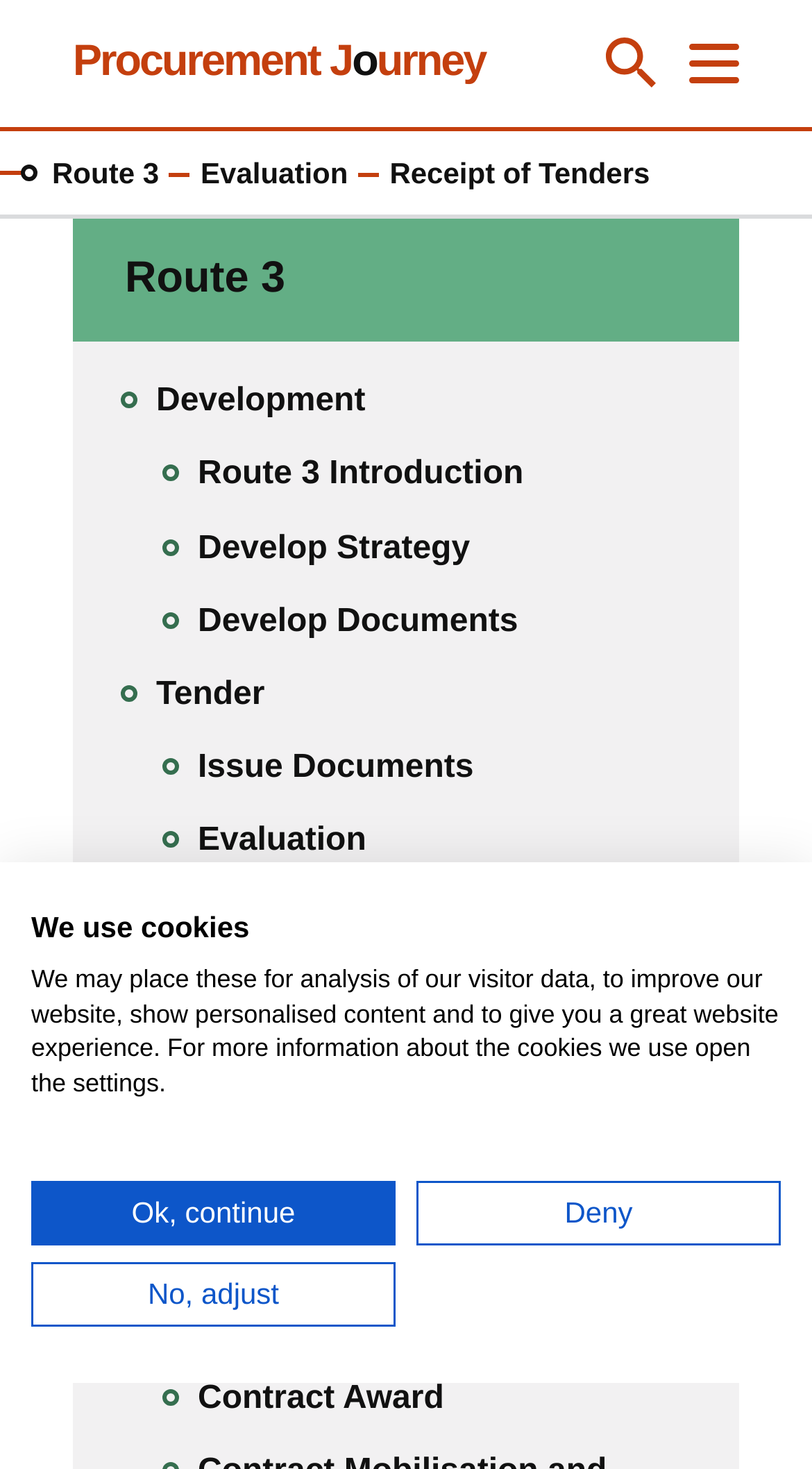Determine the bounding box coordinates of the area to click in order to meet this instruction: "Follow Rheannon".

None